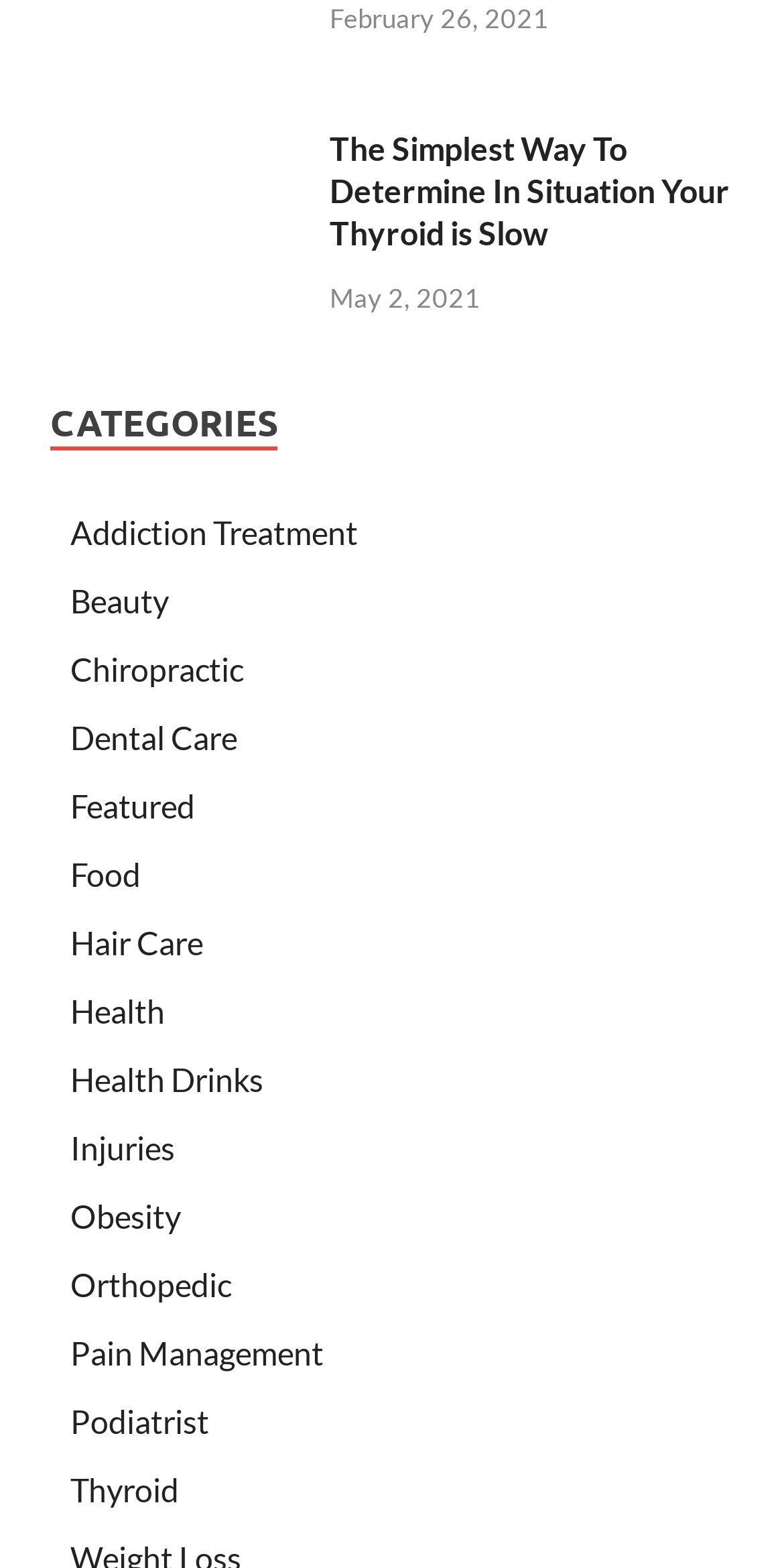Please find the bounding box coordinates of the element that must be clicked to perform the given instruction: "view the article about determining slow thyroid". The coordinates should be four float numbers from 0 to 1, i.e., [left, top, right, bottom].

[0.064, 0.085, 0.382, 0.109]